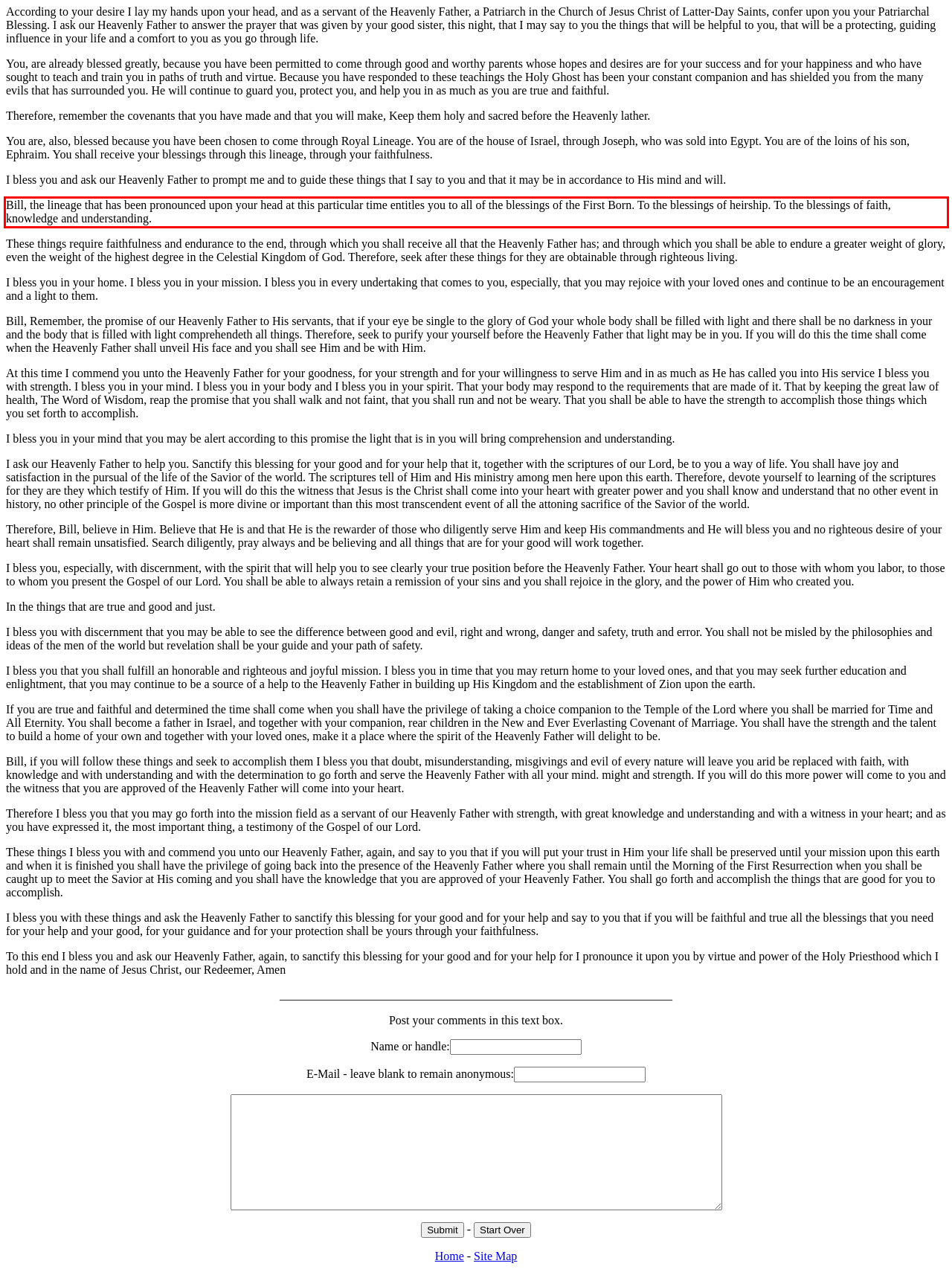You have a screenshot of a webpage, and there is a red bounding box around a UI element. Utilize OCR to extract the text within this red bounding box.

Bill, the lineage that has been pronounced upon your head at this particular time entitles you to all of the blessings of the First Born. To the blessings of heirship. To the blessings of faith, knowledge and understanding.